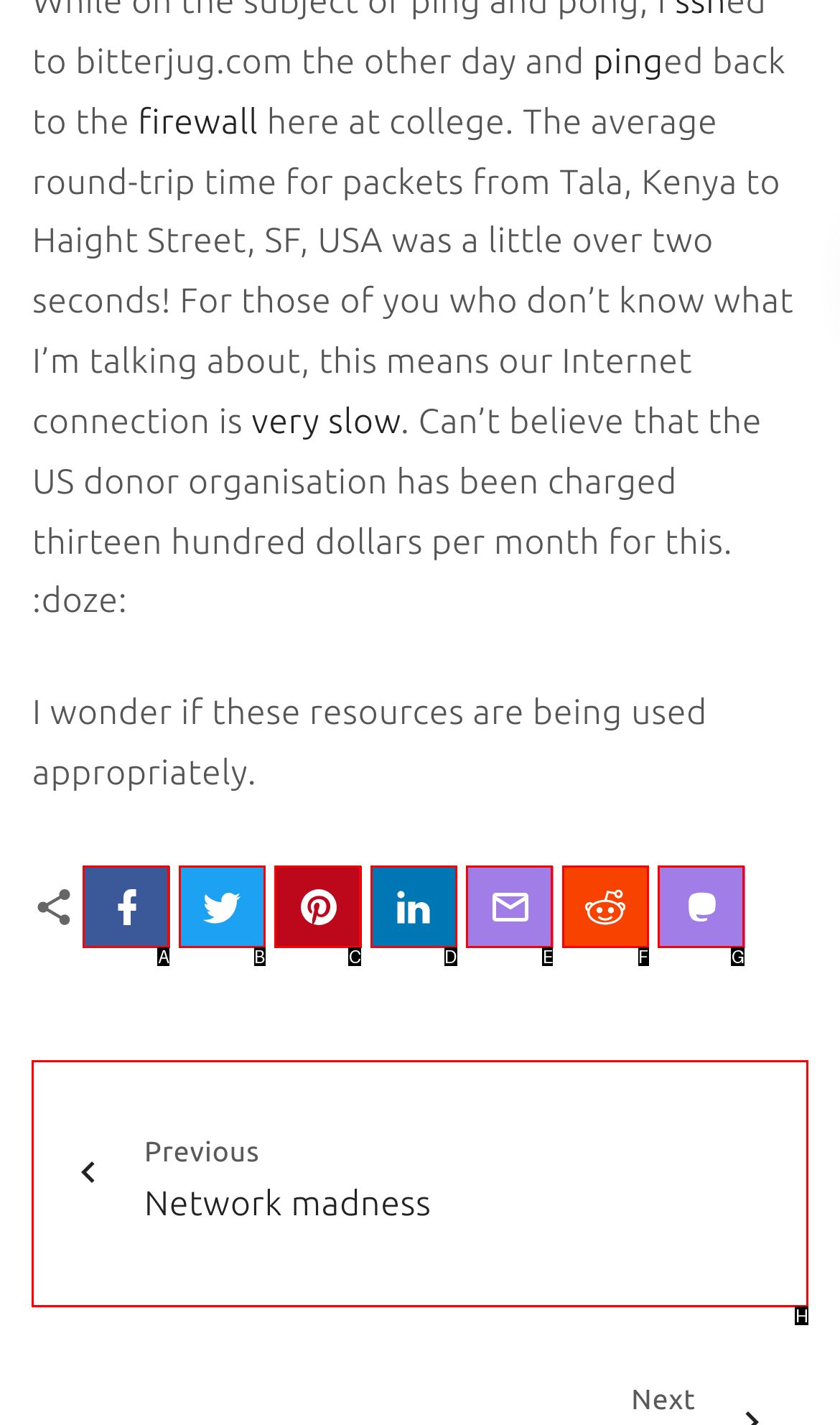Indicate the HTML element that should be clicked to perform the task: search for something Reply with the letter corresponding to the chosen option.

None